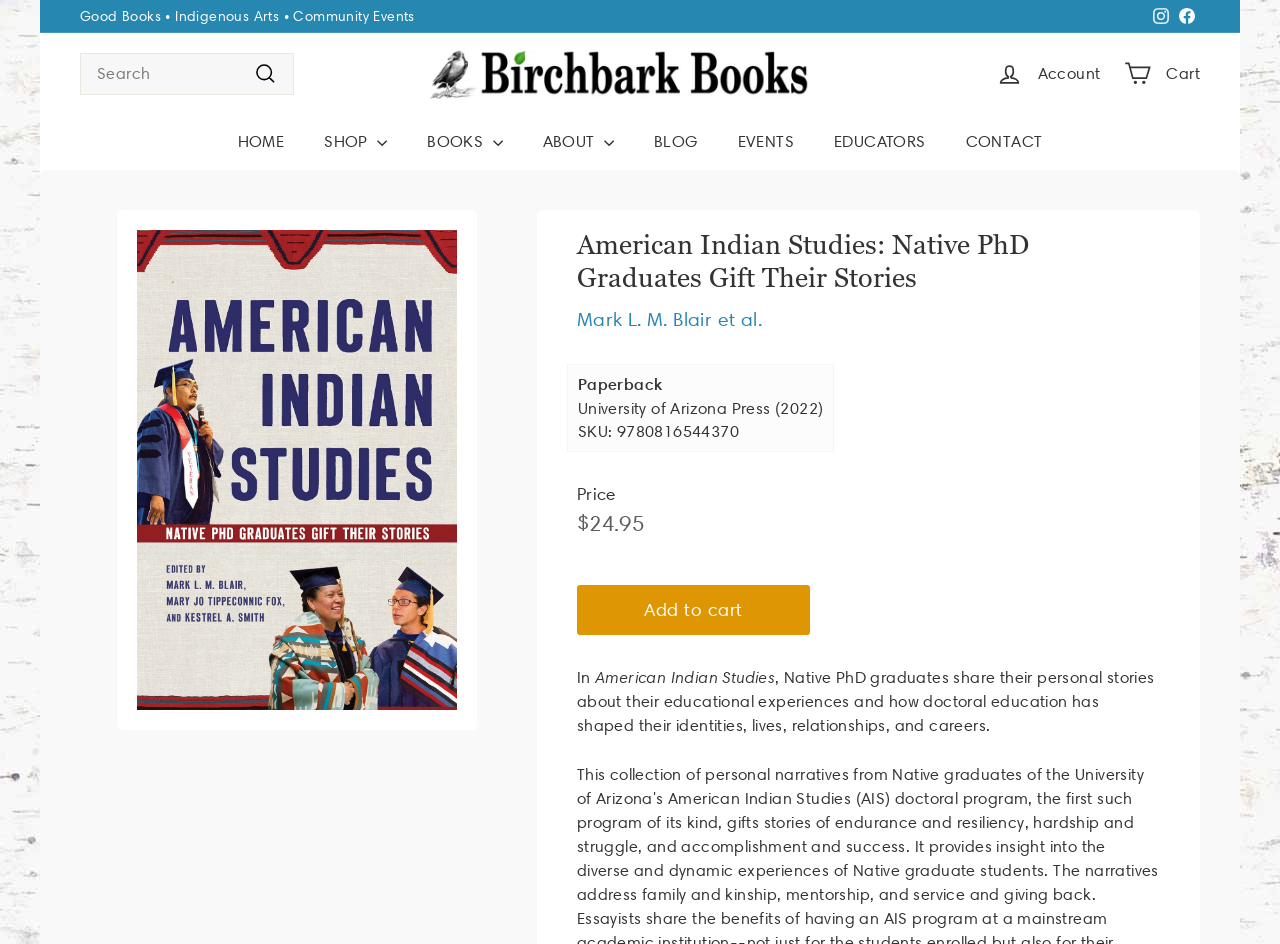Identify the bounding box coordinates necessary to click and complete the given instruction: "Search for a book".

[0.062, 0.056, 0.23, 0.1]